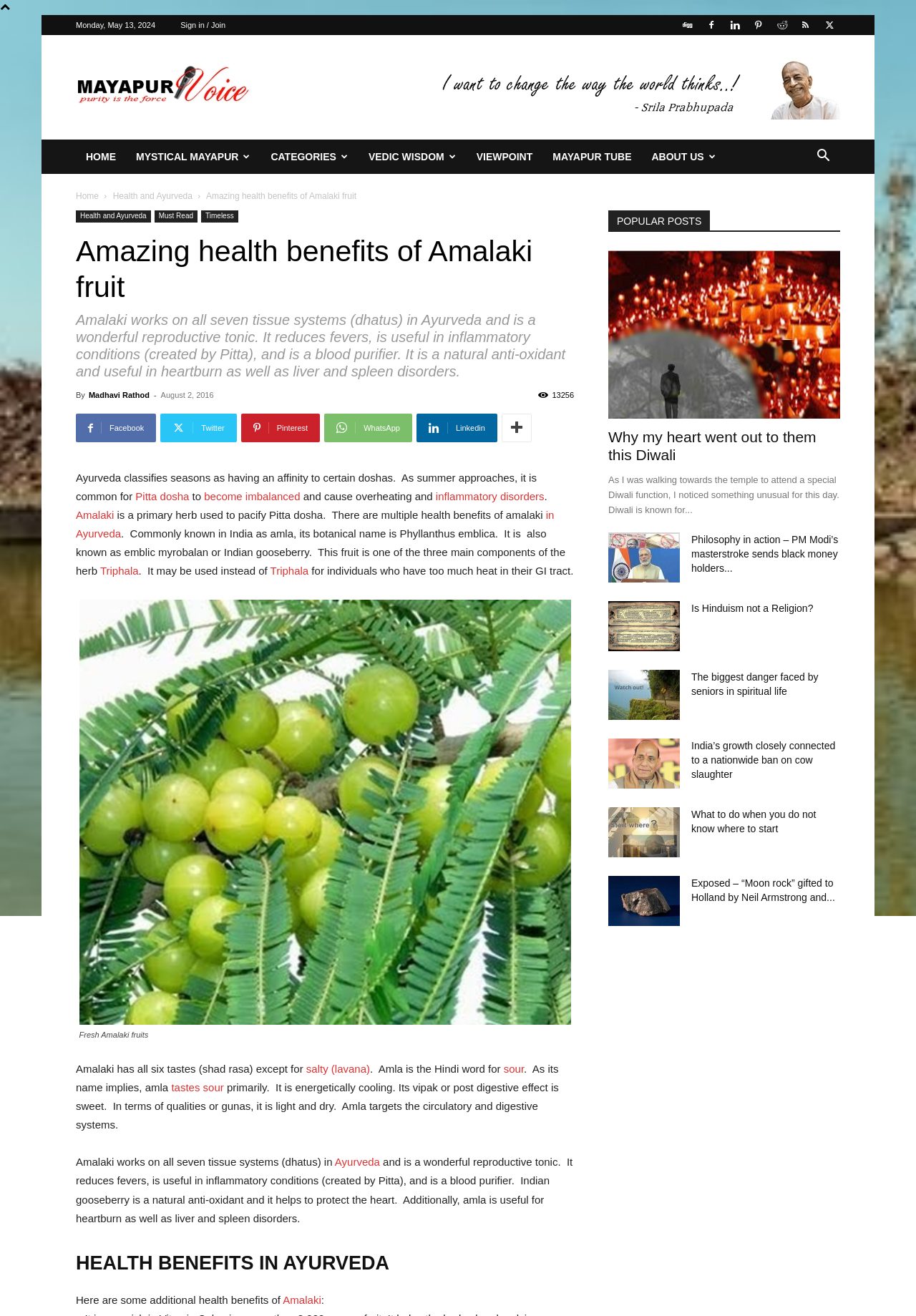What is the category of the article?
Give a one-word or short phrase answer based on the image.

Health and Ayurveda